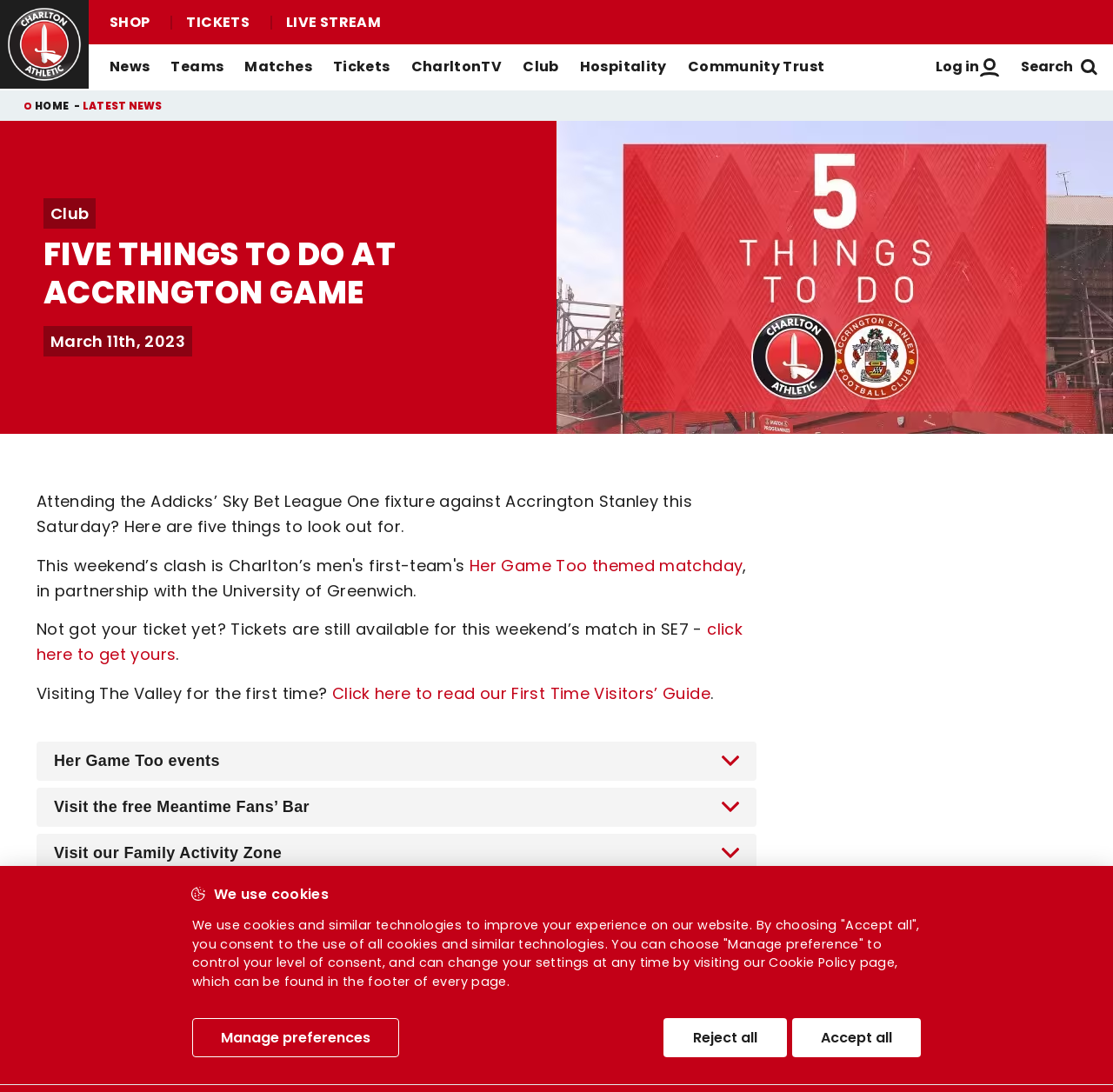How many links are there under the 'Tickets' section?
Respond to the question with a single word or phrase according to the image.

14